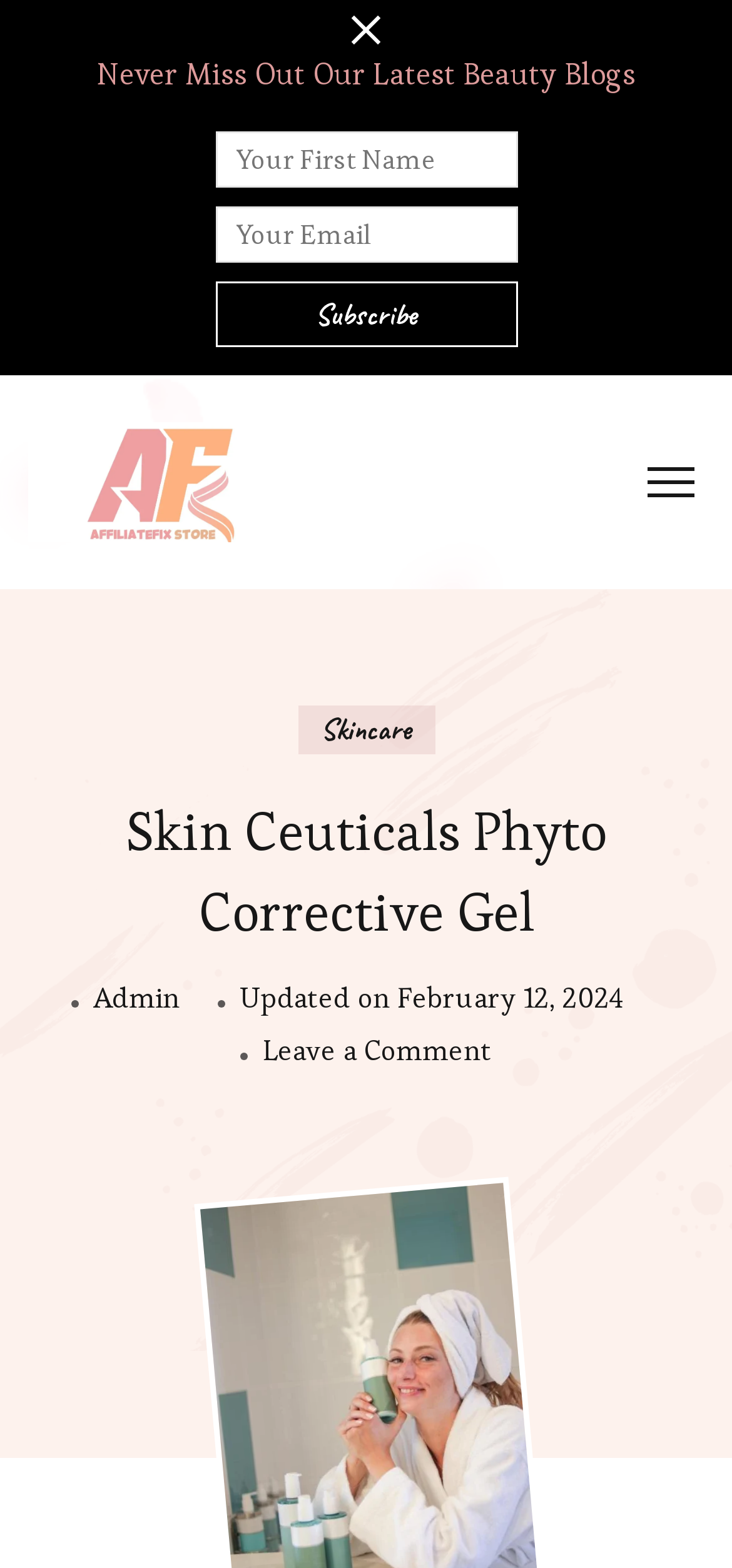Is there a newsletter subscription form?
Using the image, answer in one word or phrase.

Yes